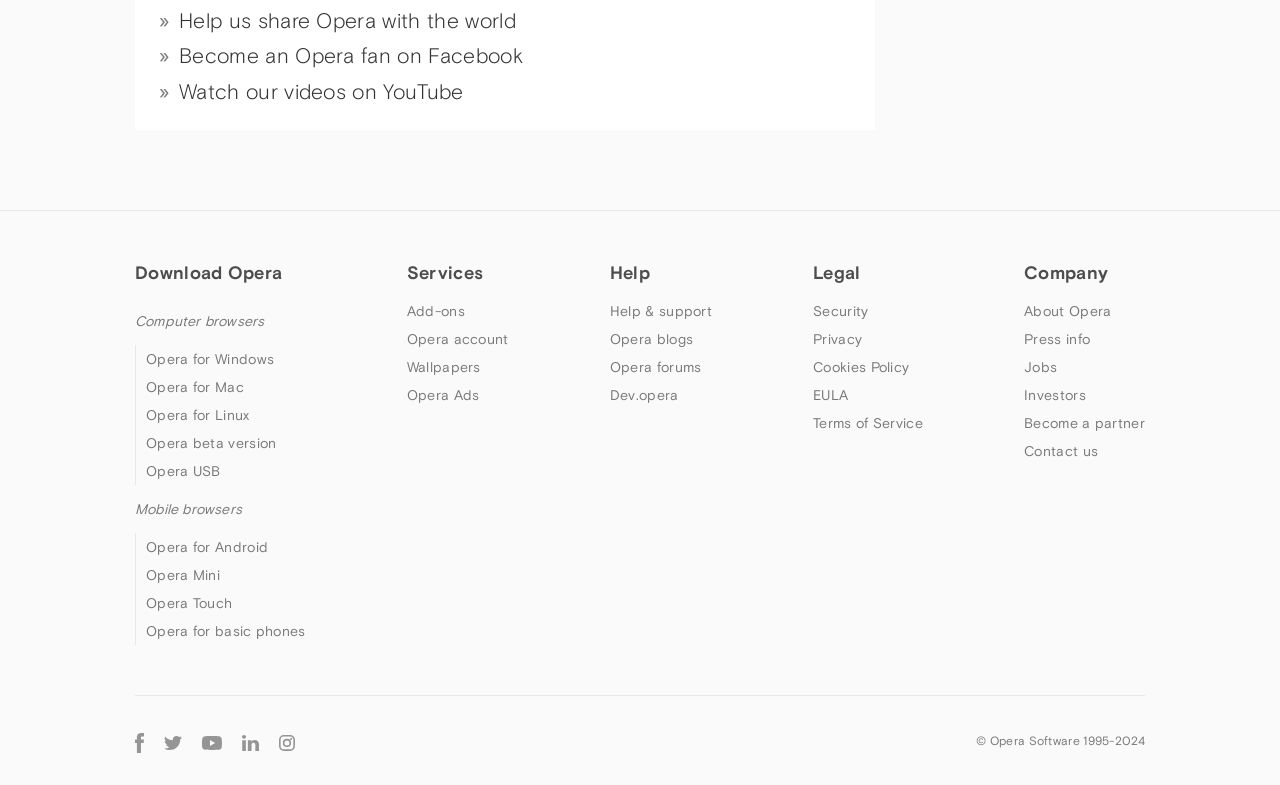Please identify the bounding box coordinates of where to click in order to follow the instruction: "Become an Opera fan on Facebook".

[0.14, 0.057, 0.409, 0.087]